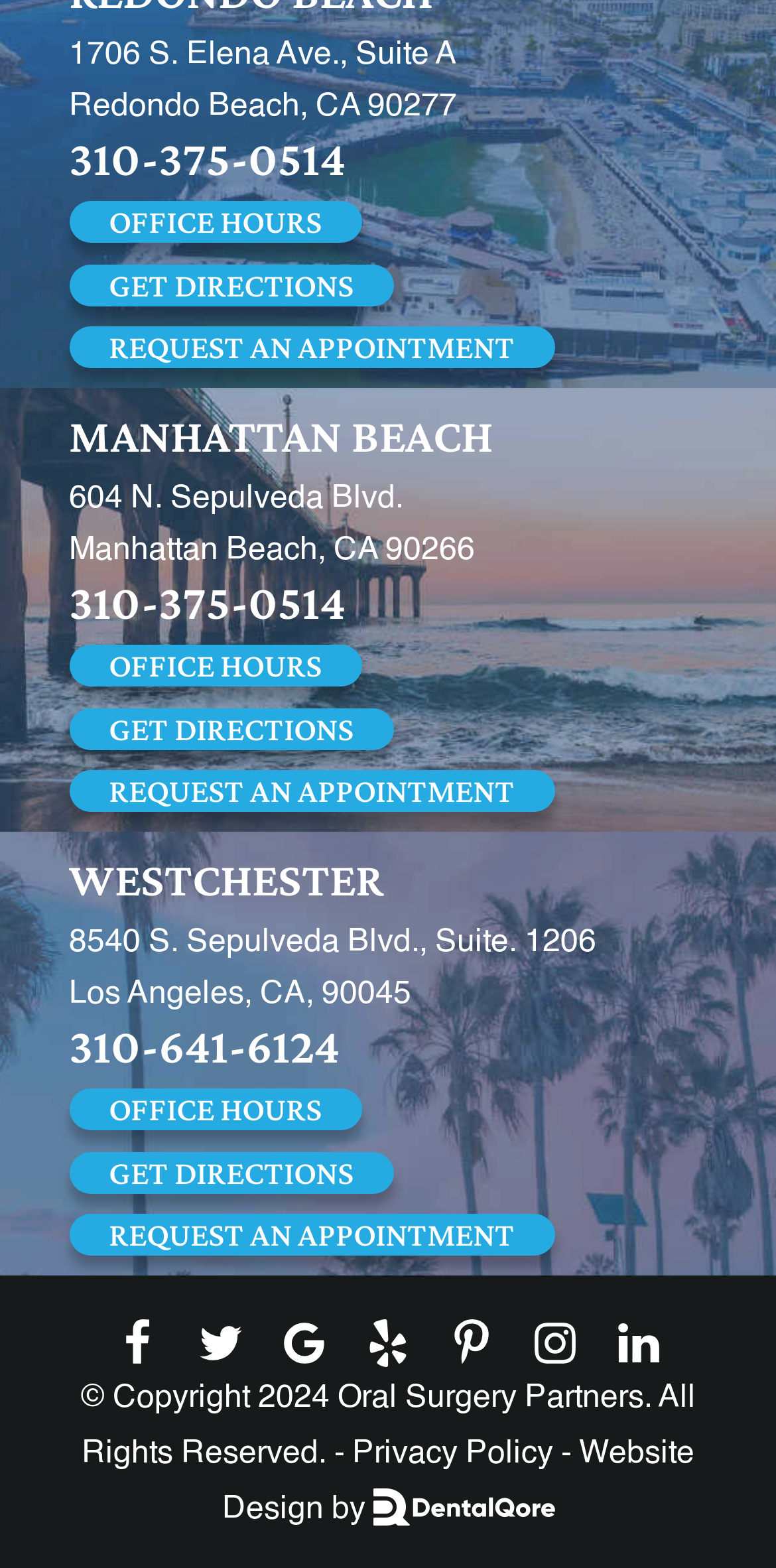Analyze the image and answer the question with as much detail as possible: 
What social media platforms are linked on the page?

I found the social media platforms by looking at the link elements at the bottom of the page, which provide links to the company's social media profiles. The platforms listed are Facebook, Twitter, Google, Yelp, Pinterest, Instagram, and LinkedIn.